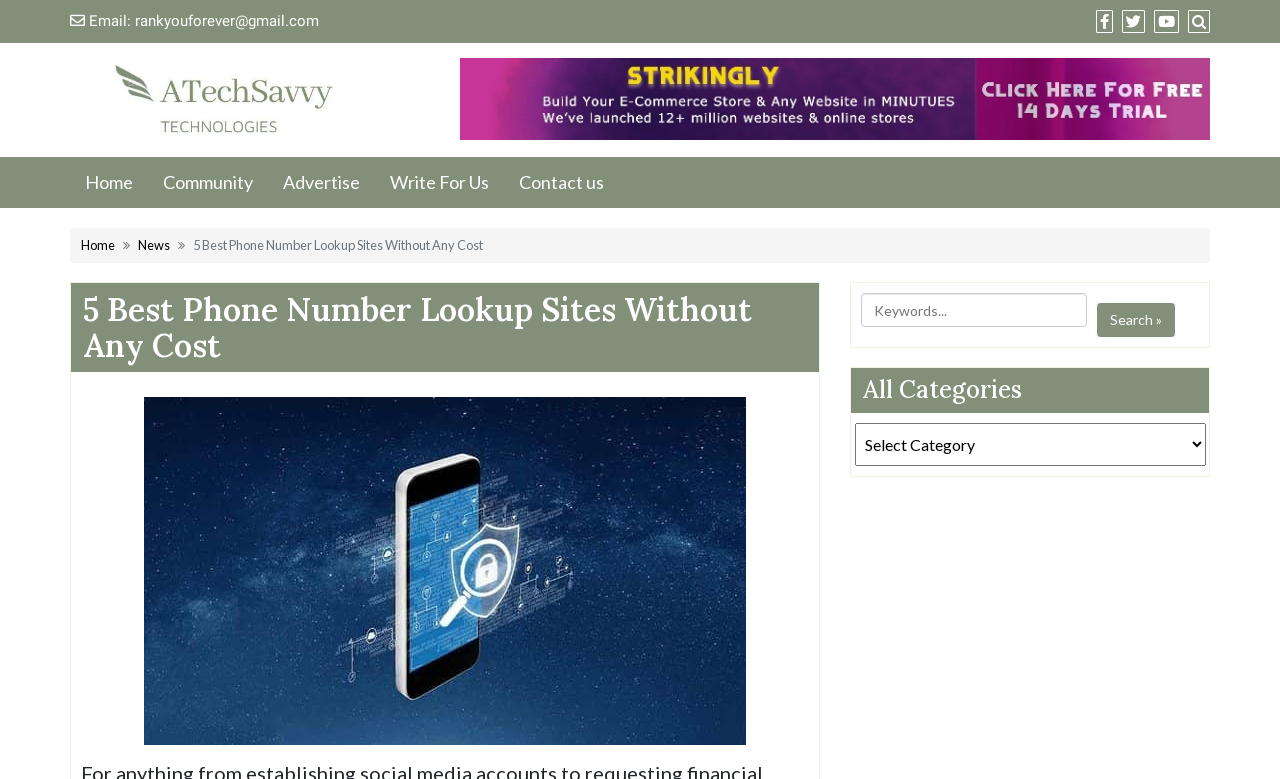Locate the bounding box coordinates of the UI element described by: "News". The bounding box coordinates should consist of four float numbers between 0 and 1, i.e., [left, top, right, bottom].

None